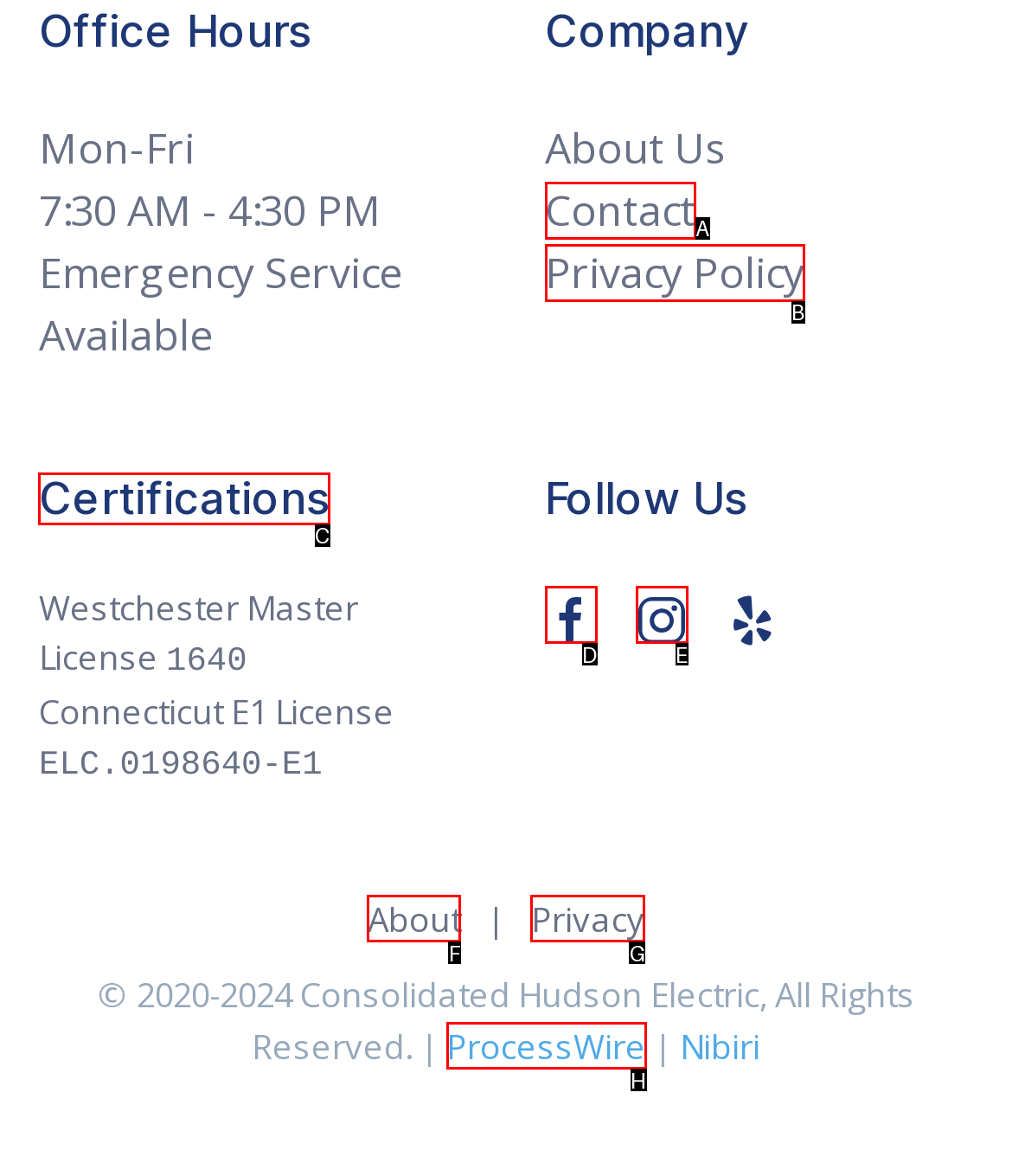To perform the task "View Certifications", which UI element's letter should you select? Provide the letter directly.

C